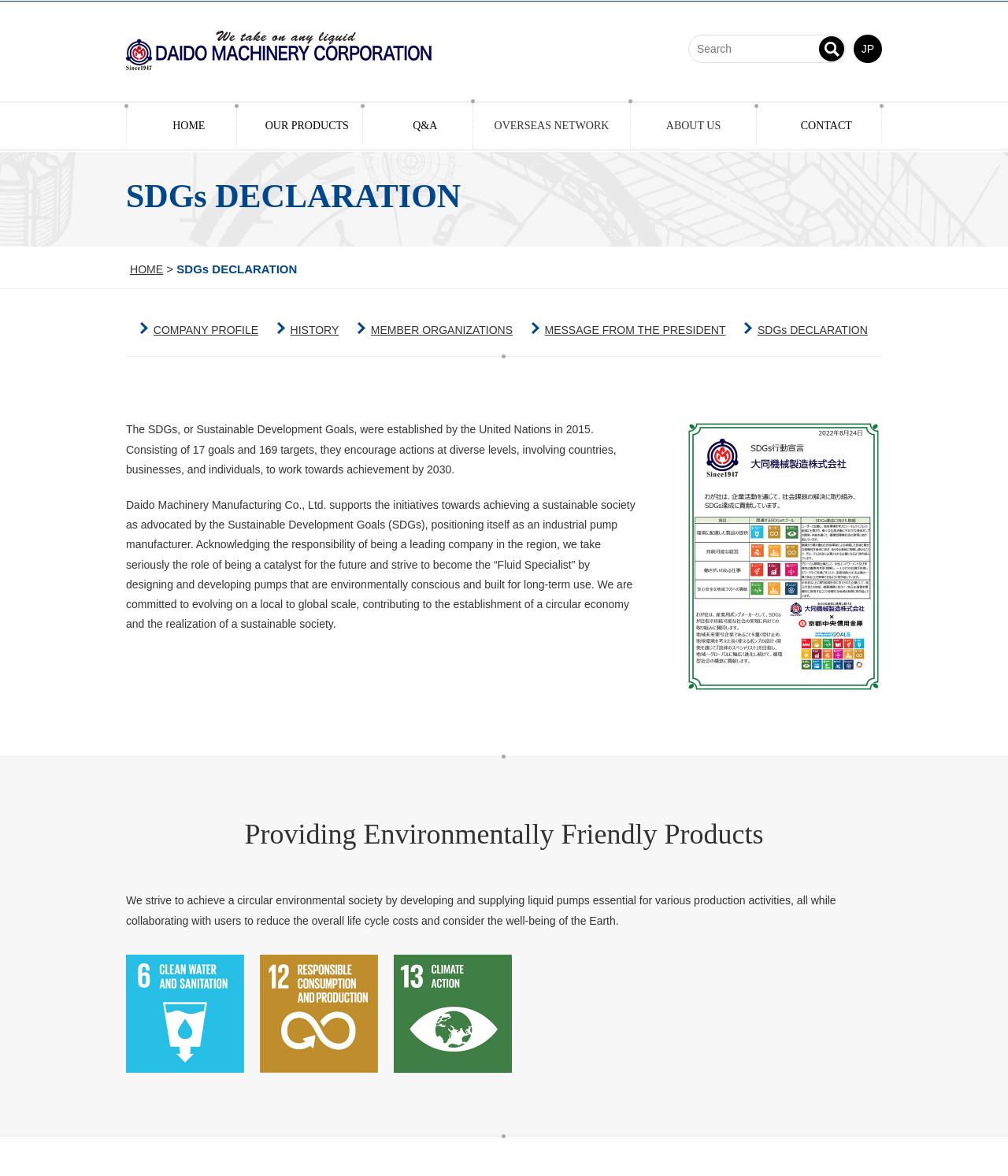Indicate the bounding box coordinates of the element that needs to be clicked to satisfy the following instruction: "Learn about OUR PRODUCTS". The coordinates should be four float numbers between 0 and 1, i.e., [left, top, right, bottom].

[0.235, 0.088, 0.359, 0.127]